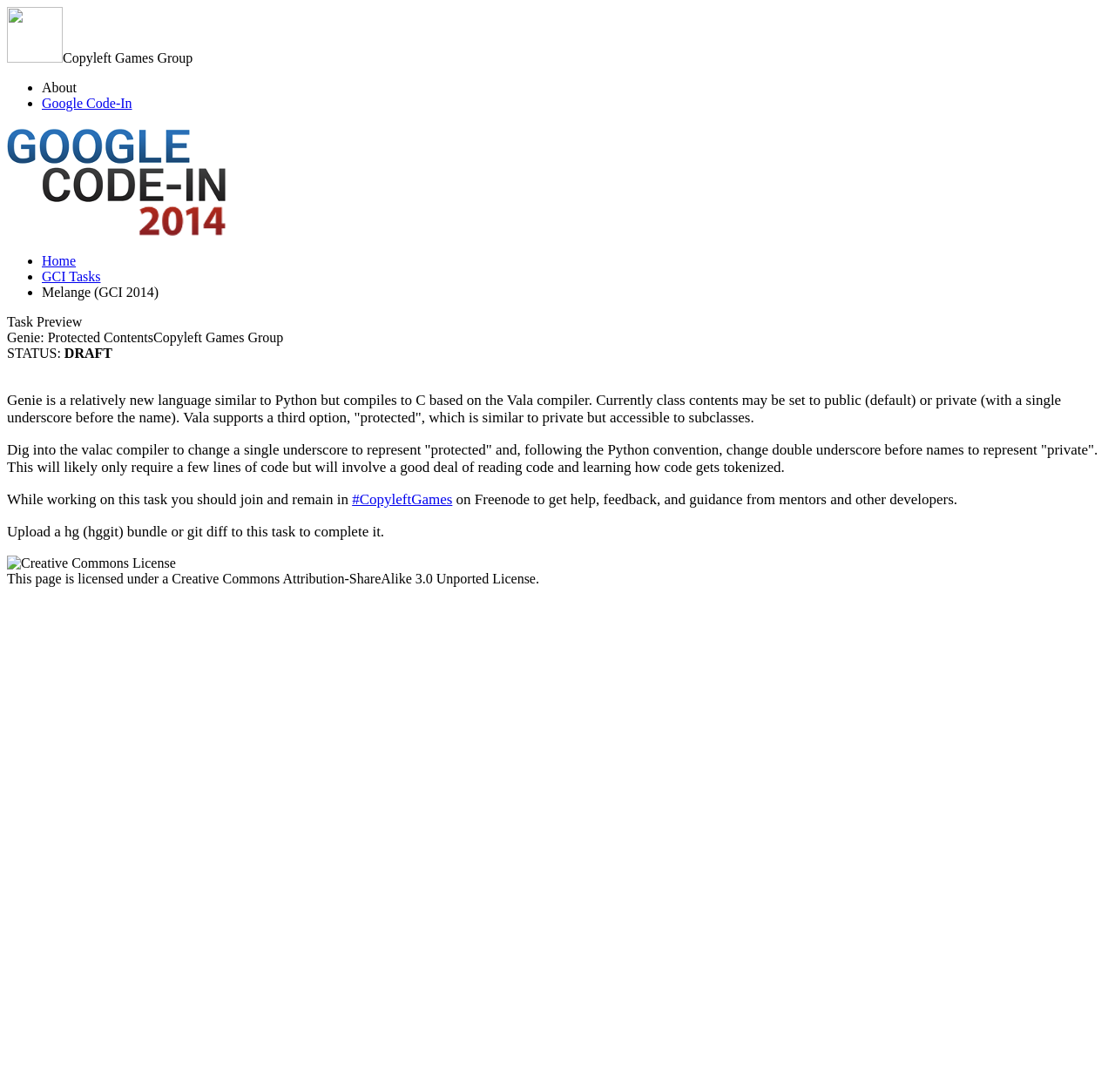Create a detailed narrative of the webpage’s visual and textual elements.

The webpage is about the Copyleft Games Group and its participation in Google Code-In 2014. At the top, there is a horizontal list of navigation links, including "About", "Google Code-In", "Home", "GCI Tasks", and "Melange (GCI 2014)". 

Below the navigation list, there is a header section with a link to "Google Code-In 2014" accompanied by an image. 

Further down, there is another header section with three lines of text: "Task Preview", "Genie: Protected Contents", and "Copyleft Games Group". 

Below this header section, there is a status indicator showing "DRAFT". 

The main content of the webpage is an article that describes a task related to the Genie language, which is similar to Python but compiles to C. The task involves modifying the Vala compiler to support "protected" access modifiers. The article provides detailed instructions and requirements for completing the task. 

At the bottom of the webpage, there is a section with a Creative Commons License image and a statement indicating that the page is licensed under a Creative Commons Attribution-ShareAlike 3.0 Unported License.